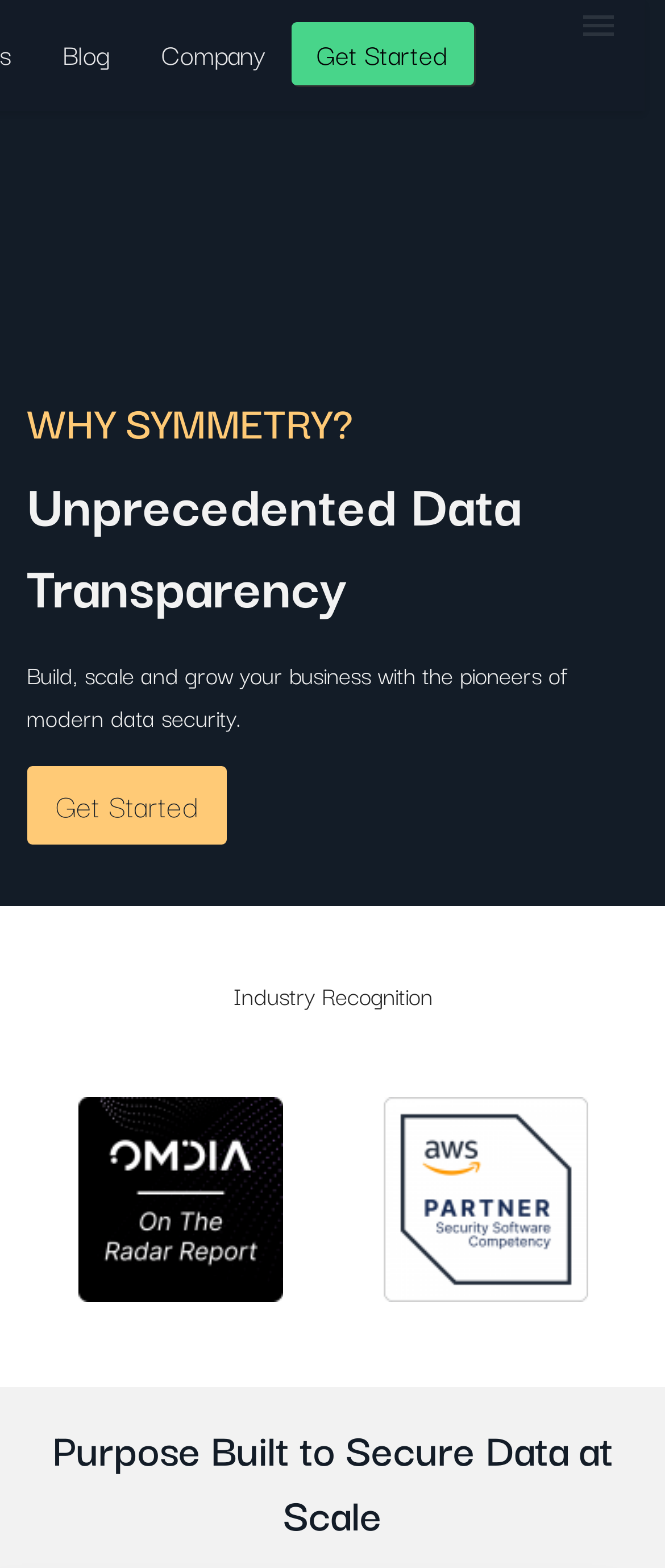Give a one-word or phrase response to the following question: What is the text above the 'Get Started' button?

Unprecedented Data Transparency